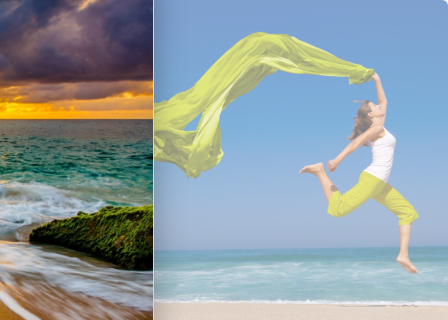What is the color of the sea in the background?
Refer to the screenshot and respond with a concise word or phrase.

Turquoise